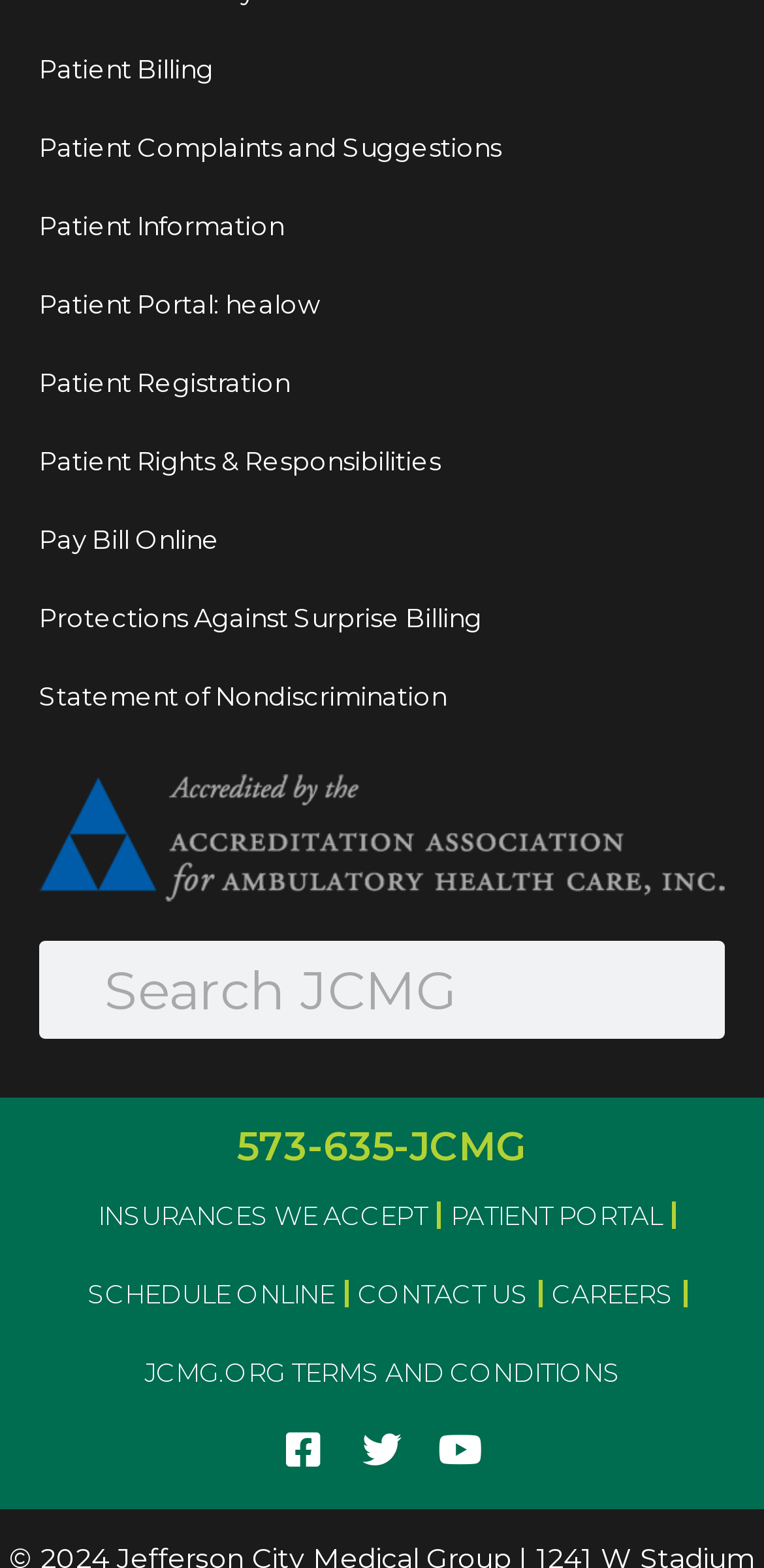How many social media links are available?
Using the image provided, answer with just one word or phrase.

3